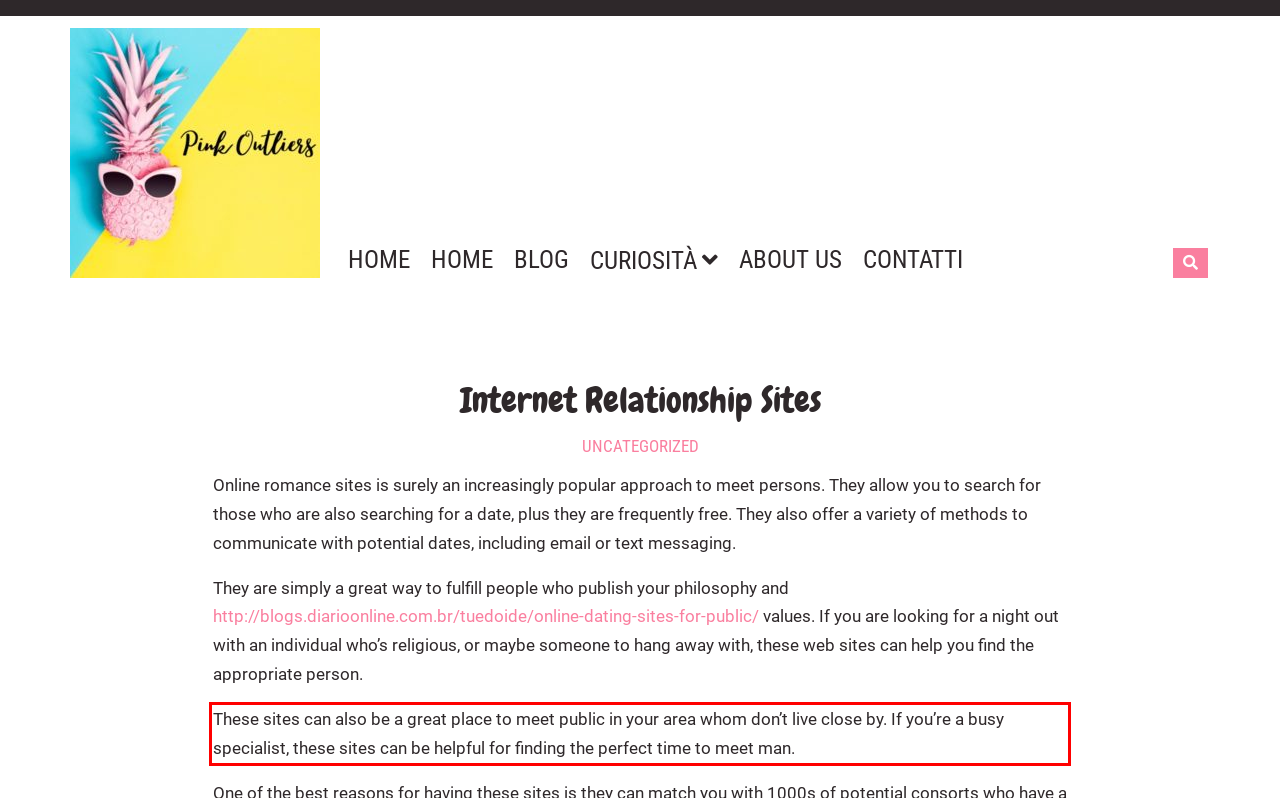Please look at the webpage screenshot and extract the text enclosed by the red bounding box.

These sites can also be a great place to meet public in your area whom don’t live close by. If you’re a busy specialist, these sites can be helpful for finding the perfect time to meet man.